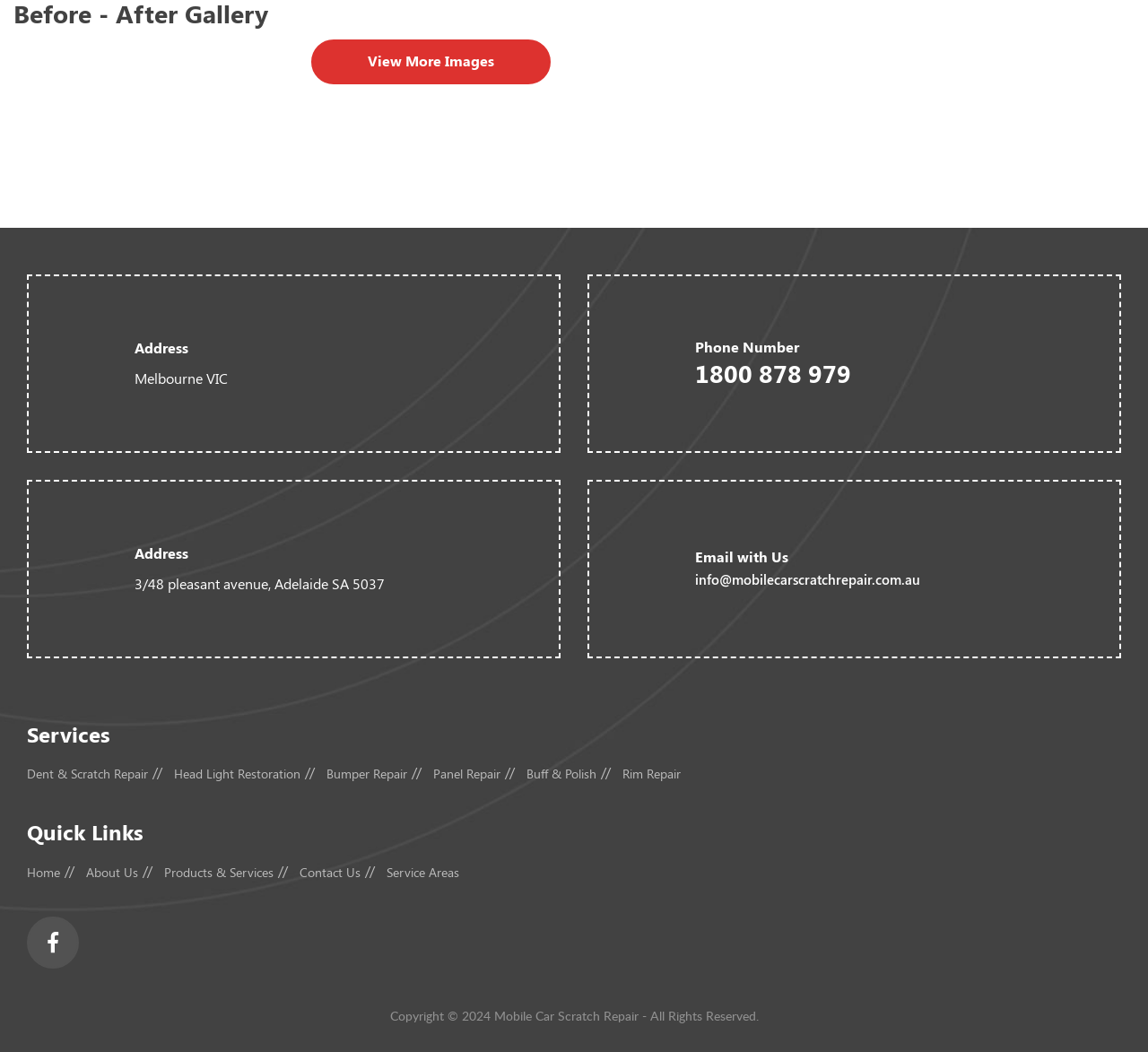Give the bounding box coordinates for this UI element: "Home". The coordinates should be four float numbers between 0 and 1, arranged as [left, top, right, bottom].

[0.023, 0.821, 0.053, 0.838]